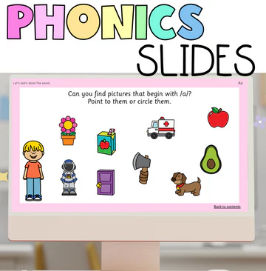Please provide a brief answer to the question using only one word or phrase: 
What is the task assigned to the students?

Find pictures that begin with /a/